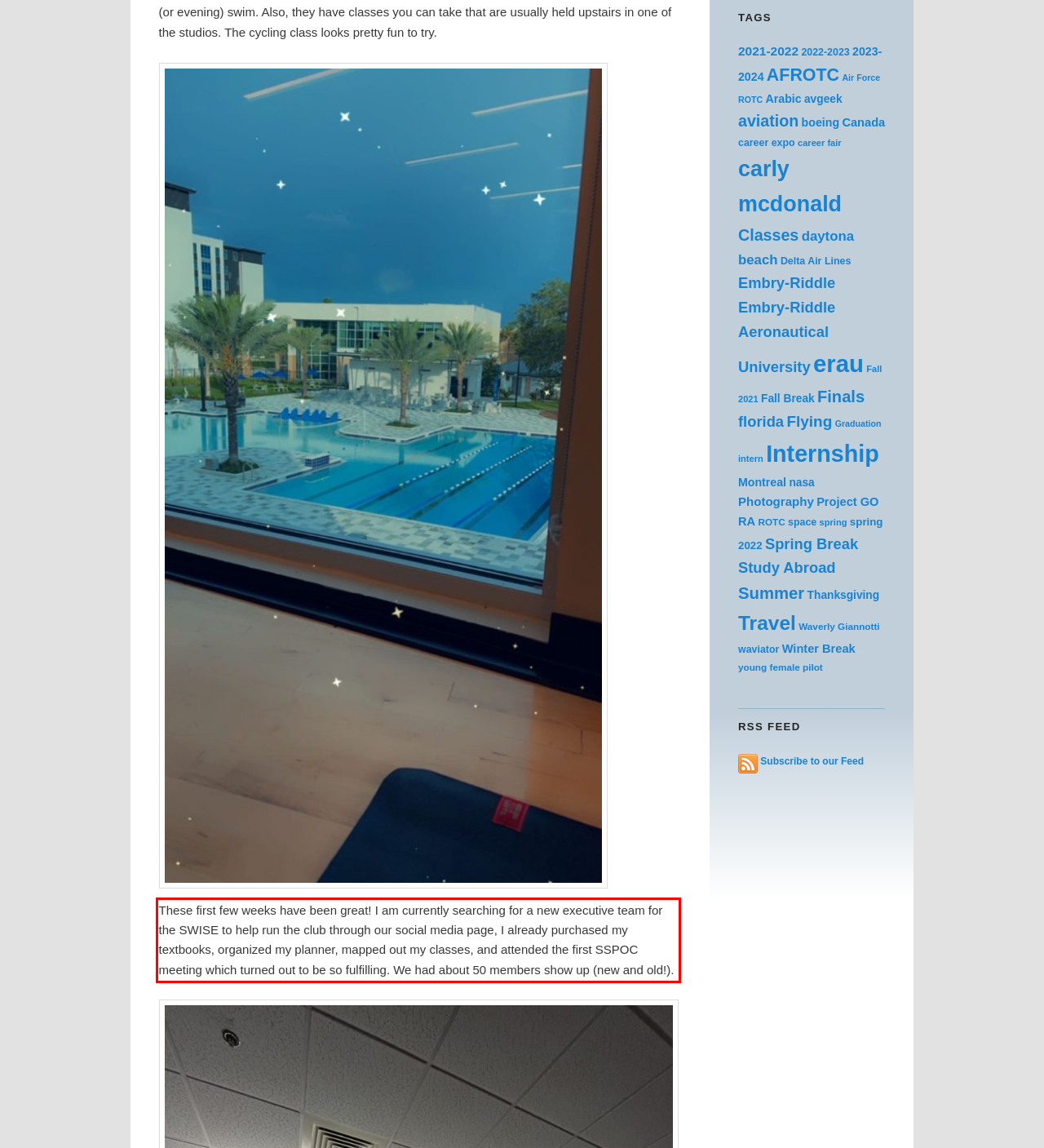Identify the red bounding box in the webpage screenshot and perform OCR to generate the text content enclosed.

These first few weeks have been great! I am currently searching for a new executive team for the SWISE to help run the club through our social media page, I already purchased my textbooks, organized my planner, mapped out my classes, and attended the first SSPOC meeting which turned out to be so fulfilling. We had about 50 members show up (new and old!).